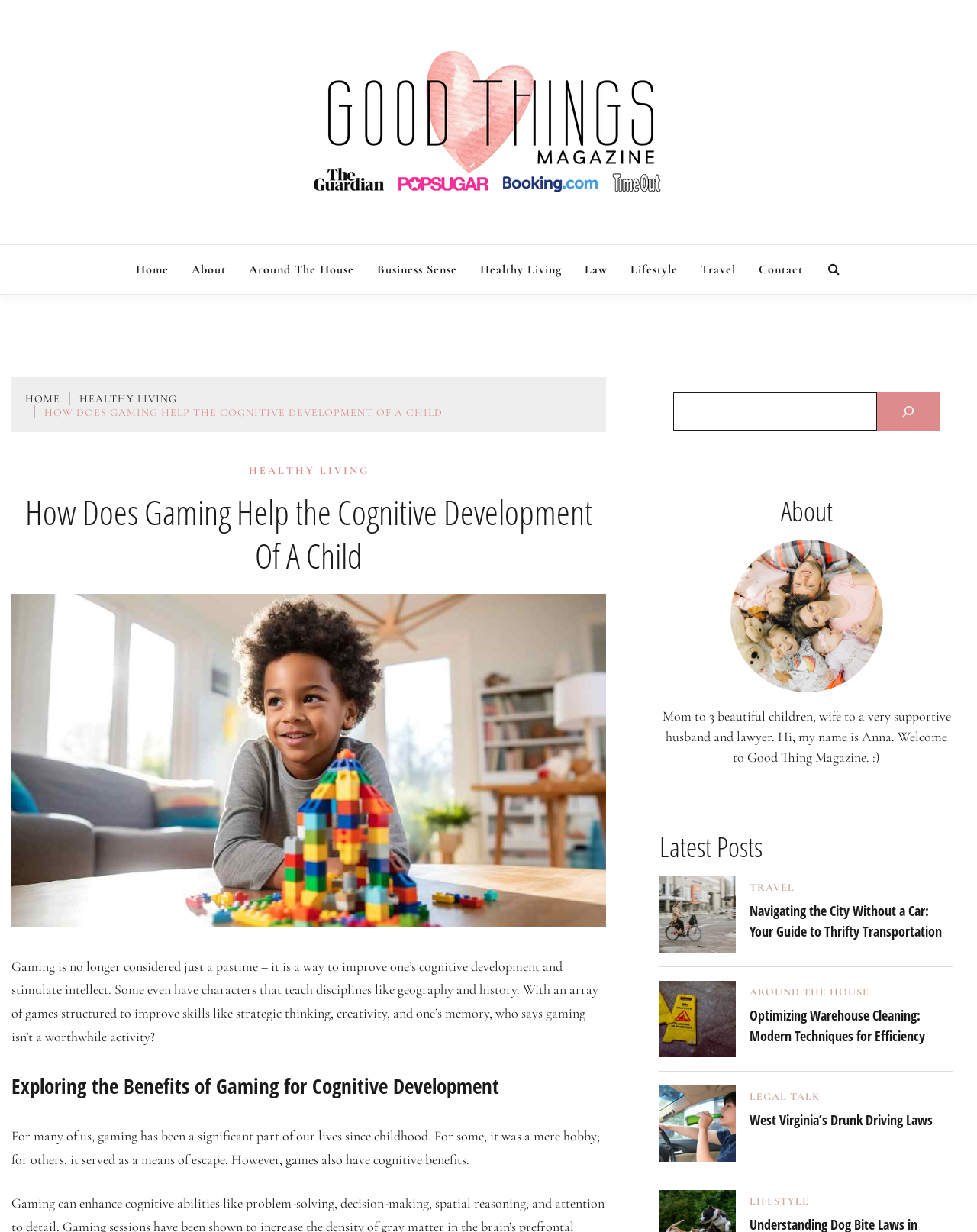Provide a short, one-word or phrase answer to the question below:
What is the title of the first latest post?

Navigating the City Without a Car